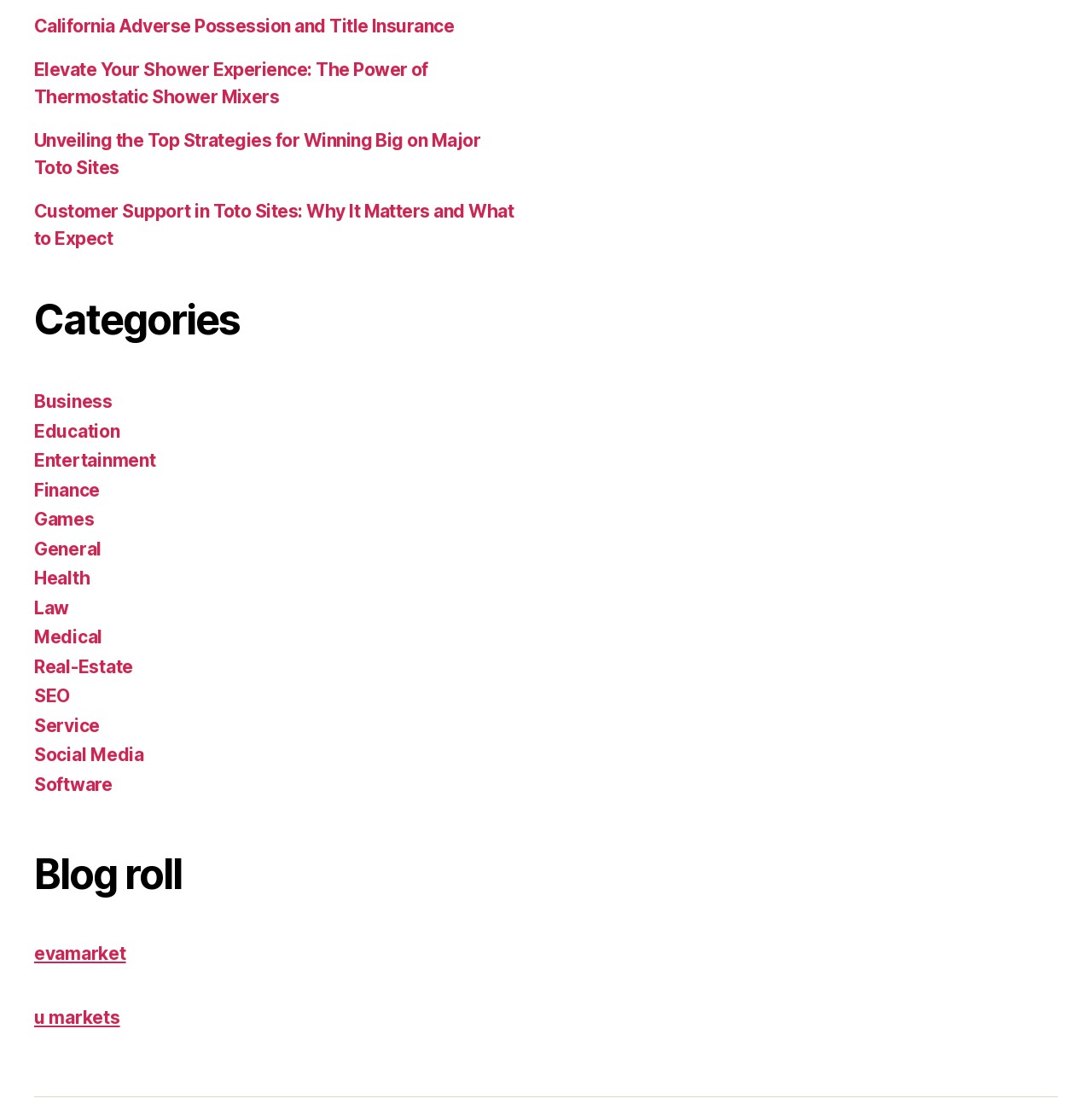Given the element description u markets, identify the bounding box coordinates for the UI element on the webpage screenshot. The format should be (top-left x, top-left y, bottom-right x, bottom-right y), with values between 0 and 1.

[0.031, 0.902, 0.11, 0.921]